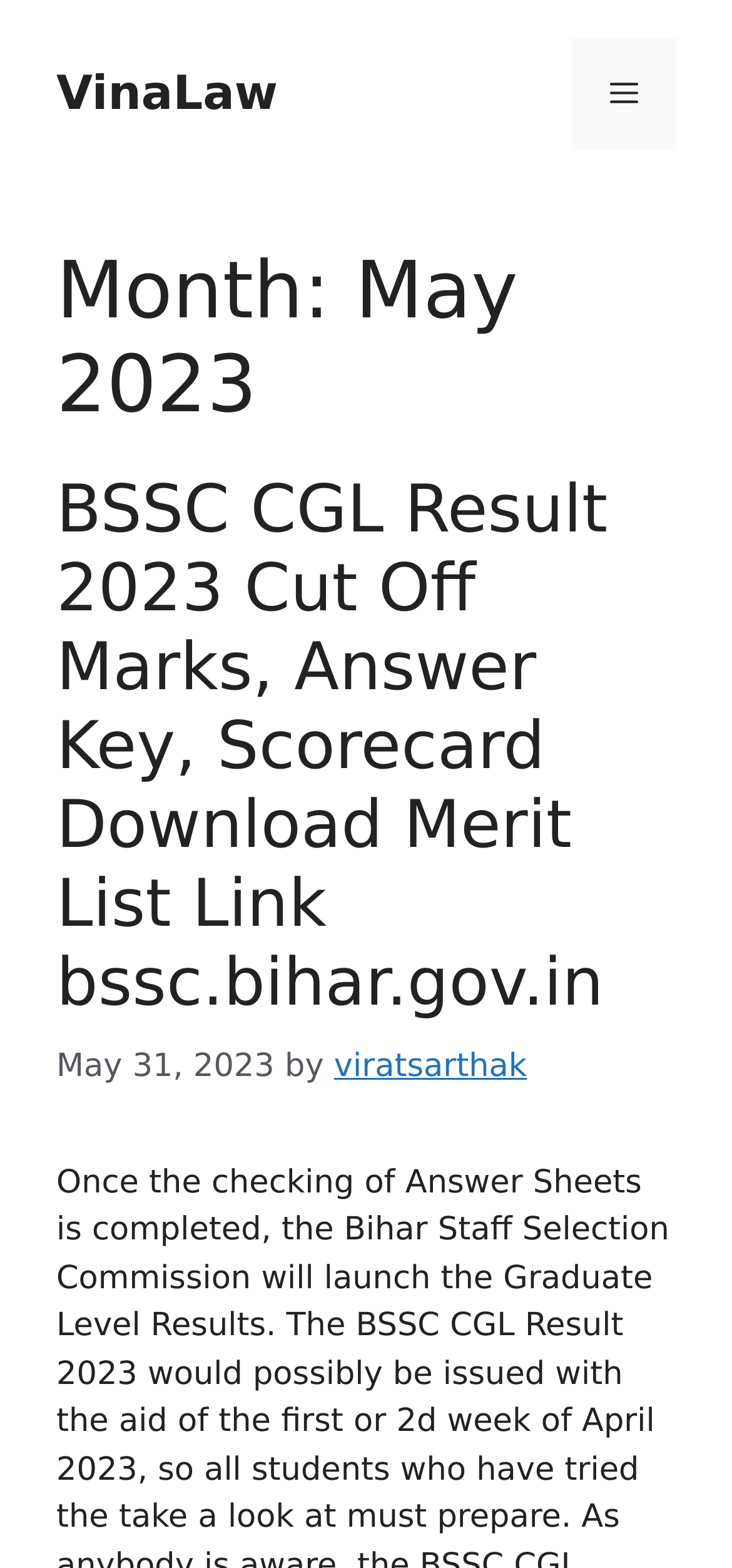Provide your answer to the question using just one word or phrase: What is the title of the latest article?

BSSC CGL Result 2023 Cut Off Marks, Answer Key, Scorecard Download Merit List Link bssc.bihar.gov.in